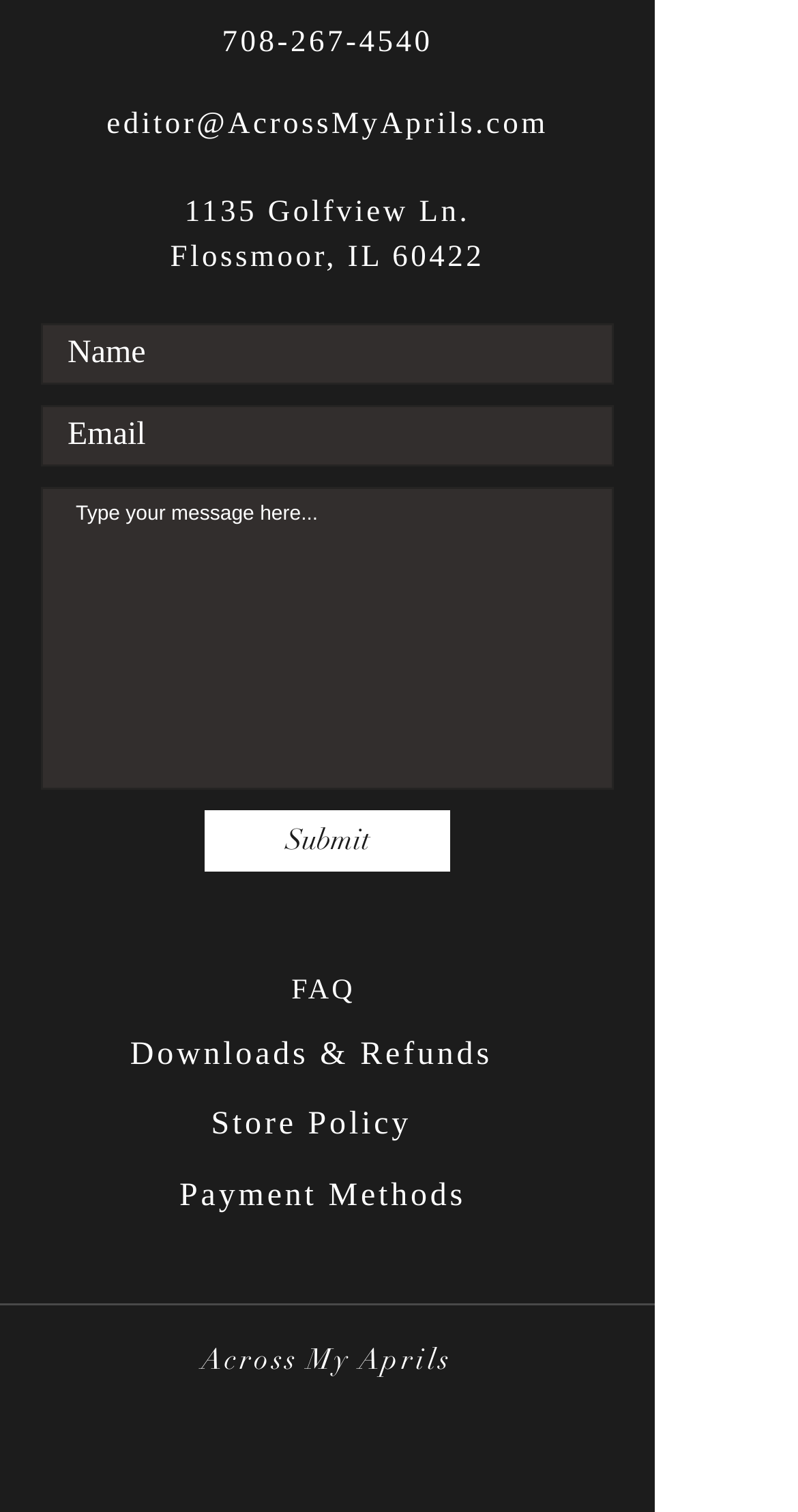What is the purpose of the third textbox on the webpage?
Based on the screenshot, give a detailed explanation to answer the question.

I inferred the purpose of the third textbox by looking at its properties, specifically the 'required' property which is set to False, indicating that it is not a required input field.